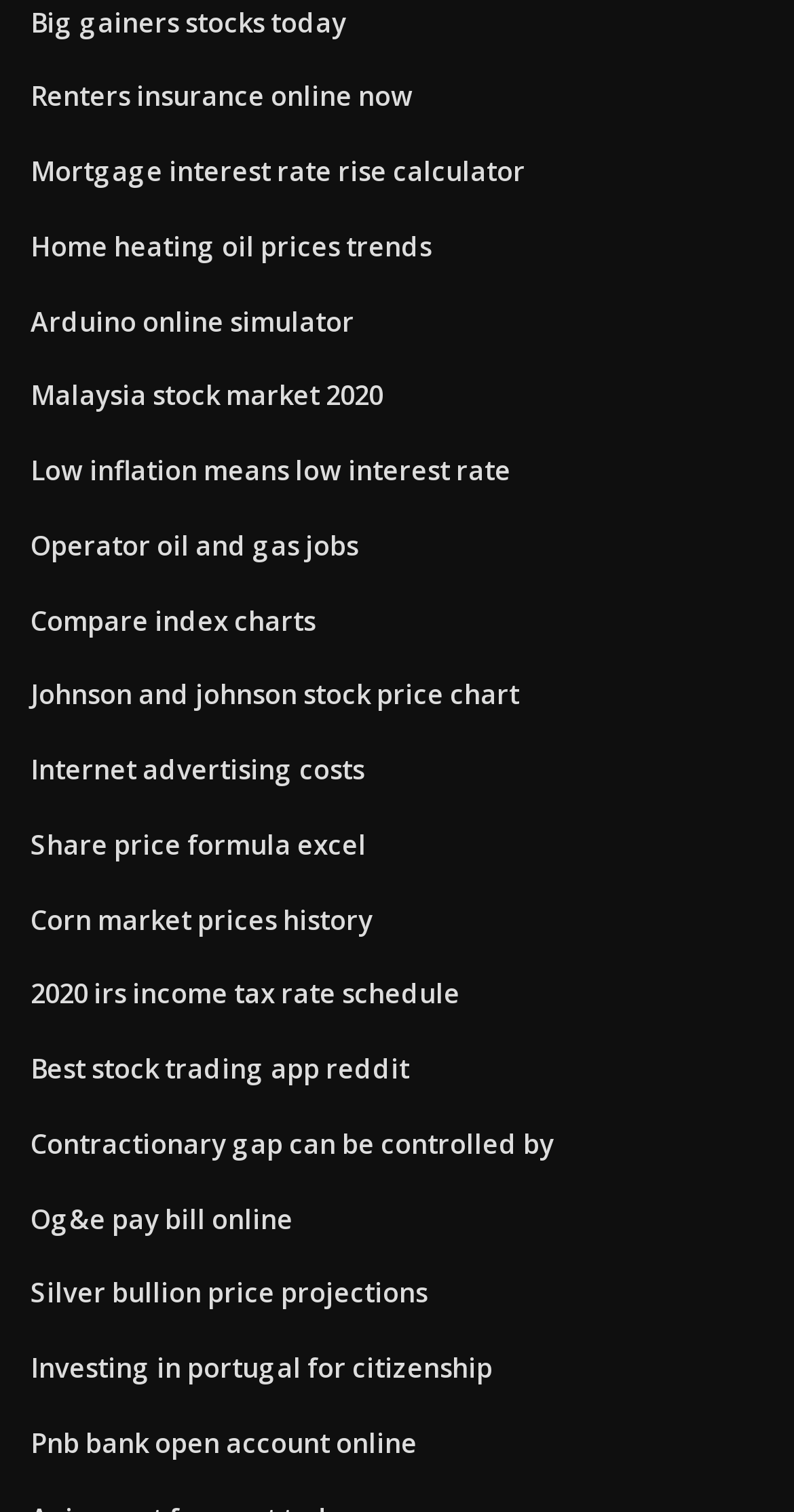Highlight the bounding box coordinates of the element you need to click to perform the following instruction: "Calculate mortgage interest rate rise."

[0.038, 0.101, 0.662, 0.125]